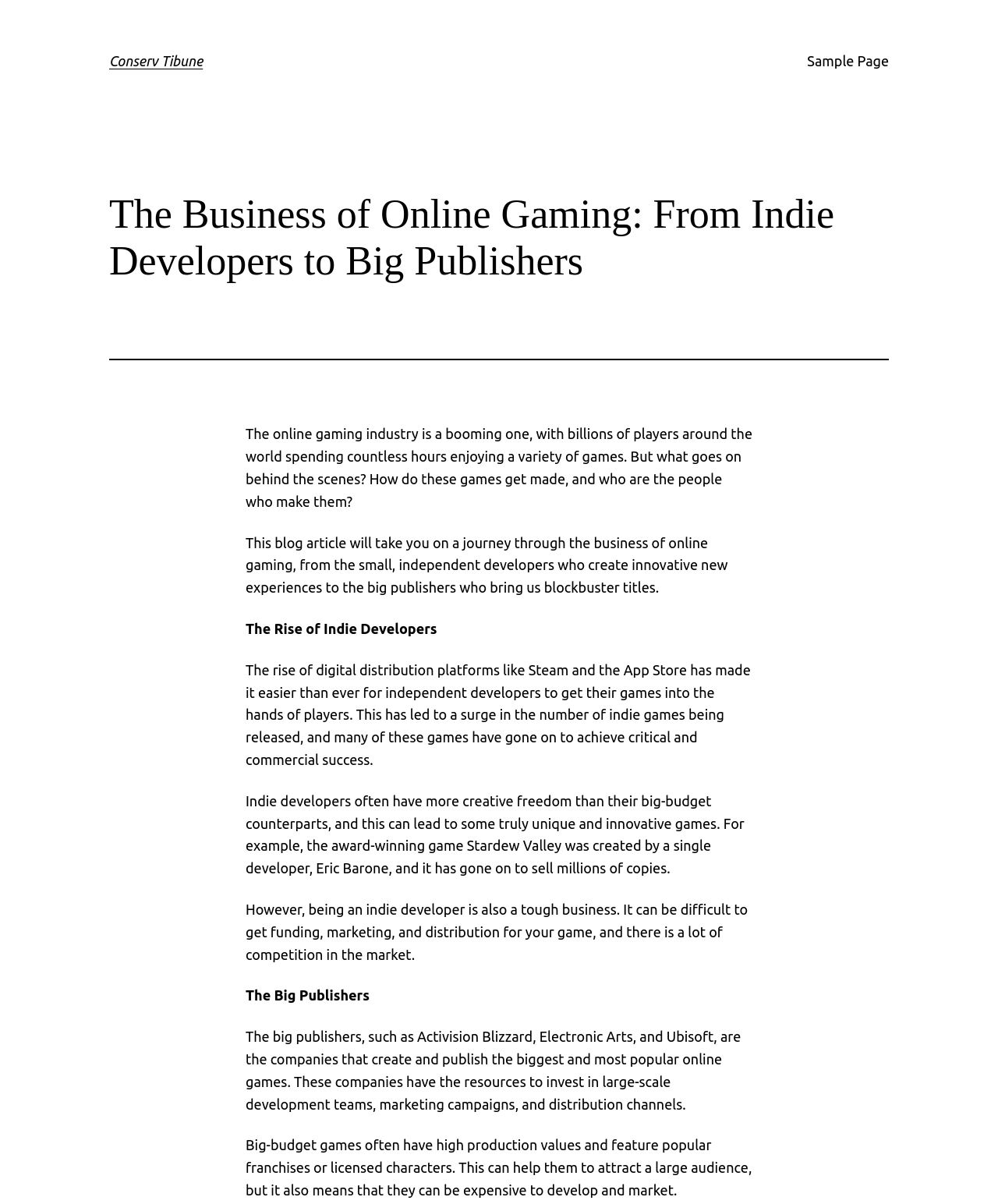Create a detailed summary of all the visual and textual information on the webpage.

The webpage is about the business of online gaming, featuring an article that explores the industry from indie developers to big publishers. At the top, there is a heading "Conserv Tibune" which is also a link, positioned near the top left corner of the page. To the right of this heading, there is another link "Sample Page". 

Below the top heading, there is a main heading "The Business of Online Gaming: From Indie Developers to Big Publishers" which spans across the top section of the page. Underneath this heading, there is a horizontal separator line. 

The main content of the article is divided into two sections: "The Rise of Indie Developers" and "The Big Publishers". The first section discusses how digital distribution platforms have made it easier for indie developers to release their games, leading to a surge in indie games. It also highlights the creative freedom and success of indie developers, citing the example of Stardew Valley. However, it also mentions the challenges faced by indie developers, such as funding and marketing.

The second section focuses on big publishers, such as Activision Blizzard and Electronic Arts, which have the resources to invest in large-scale development teams, marketing campaigns, and distribution channels. It explains that big-budget games often have high production values and feature popular franchises or licensed characters, but are also expensive to develop and market.

Throughout the article, there are five paragraphs of text that provide a detailed overview of the business of online gaming, from indie developers to big publishers.